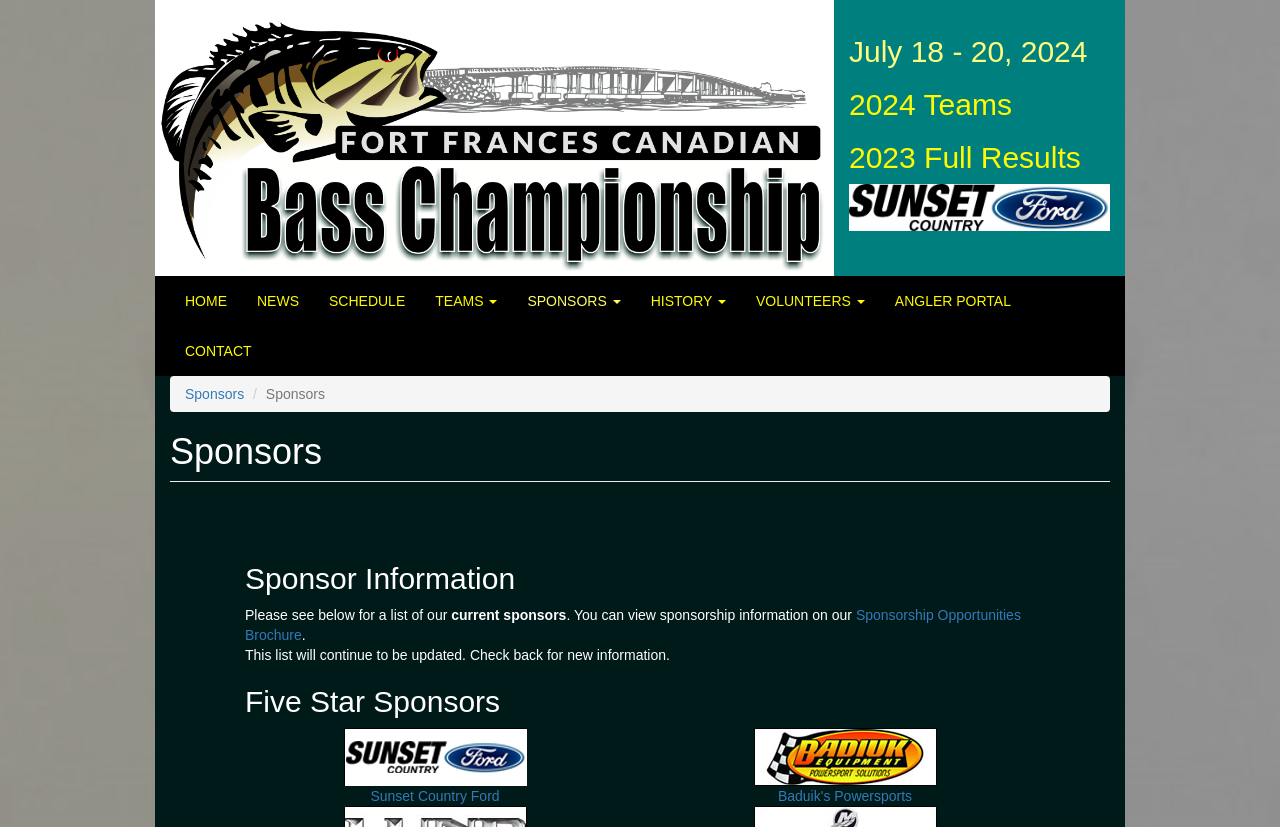Could you find the bounding box coordinates of the clickable area to complete this instruction: "Click on the 'Home' link"?

[0.121, 0.0, 0.652, 0.334]